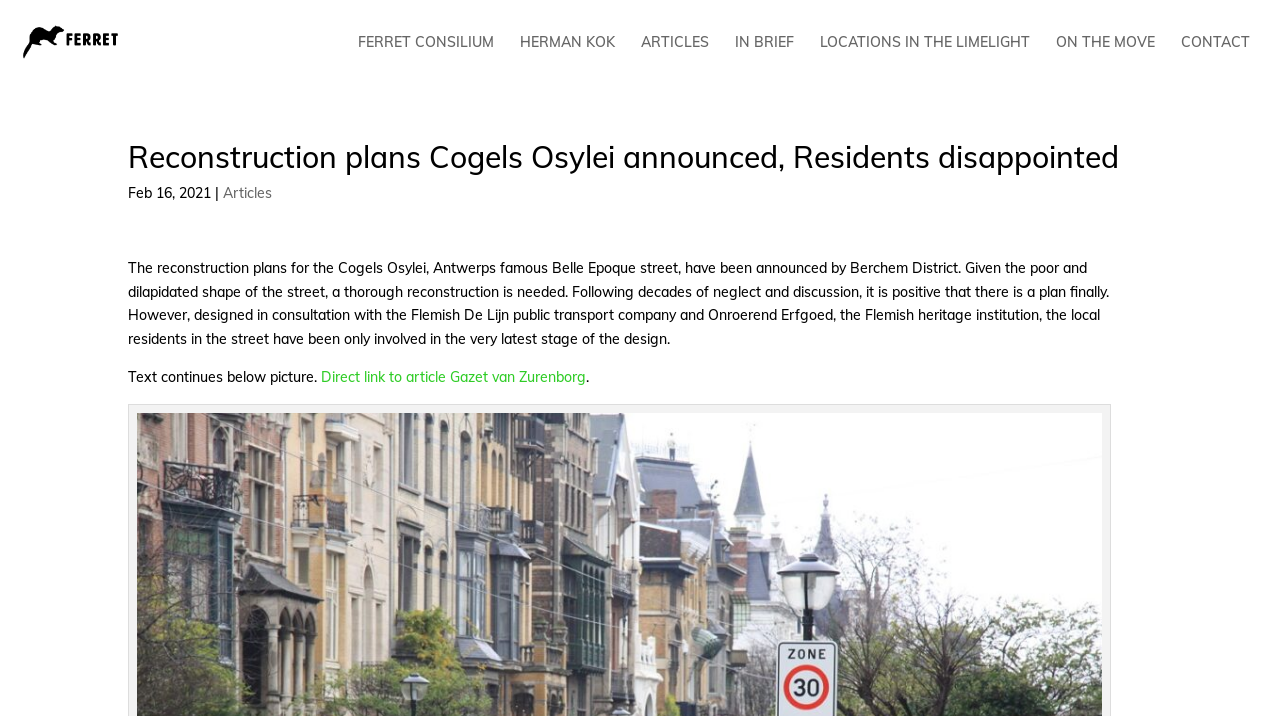Consider the image and give a detailed and elaborate answer to the question: 
Who is involved in the design of the reconstruction plan?

The answer can be found in the article text, which states 'designed in consultation with the Flemish De Lijn public transport company and Onroerend Erfgoed, the Flemish heritage institution'.